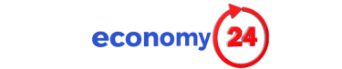Using the information from the screenshot, answer the following question thoroughly:
What type of news does Economy 24 focus on?

The image features the logo of Economy 24, a news platform focused on economic and financial reporting, which effectively communicates the platform's commitment to delivering timely and relevant information in the constantly evolving economic landscape.